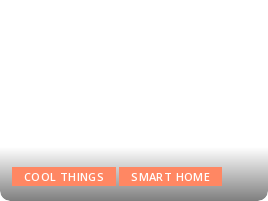Give an in-depth description of what is happening in the image.

The image displays two vibrant buttons labeled "COOL THINGS" and "SMART HOME," both designed with a bright orange background and white text. These buttons are positioned horizontally, inviting users to explore content related to innovative and interesting products or concepts in smart home technology. The clean, modern aesthetic suggests a contemporary website layout aimed at engaging visitors with appealing functionalities or articles in these categories. The overall design emphasizes user interaction, encouraging clicks to discover more about cutting-edge ideas and solutions.